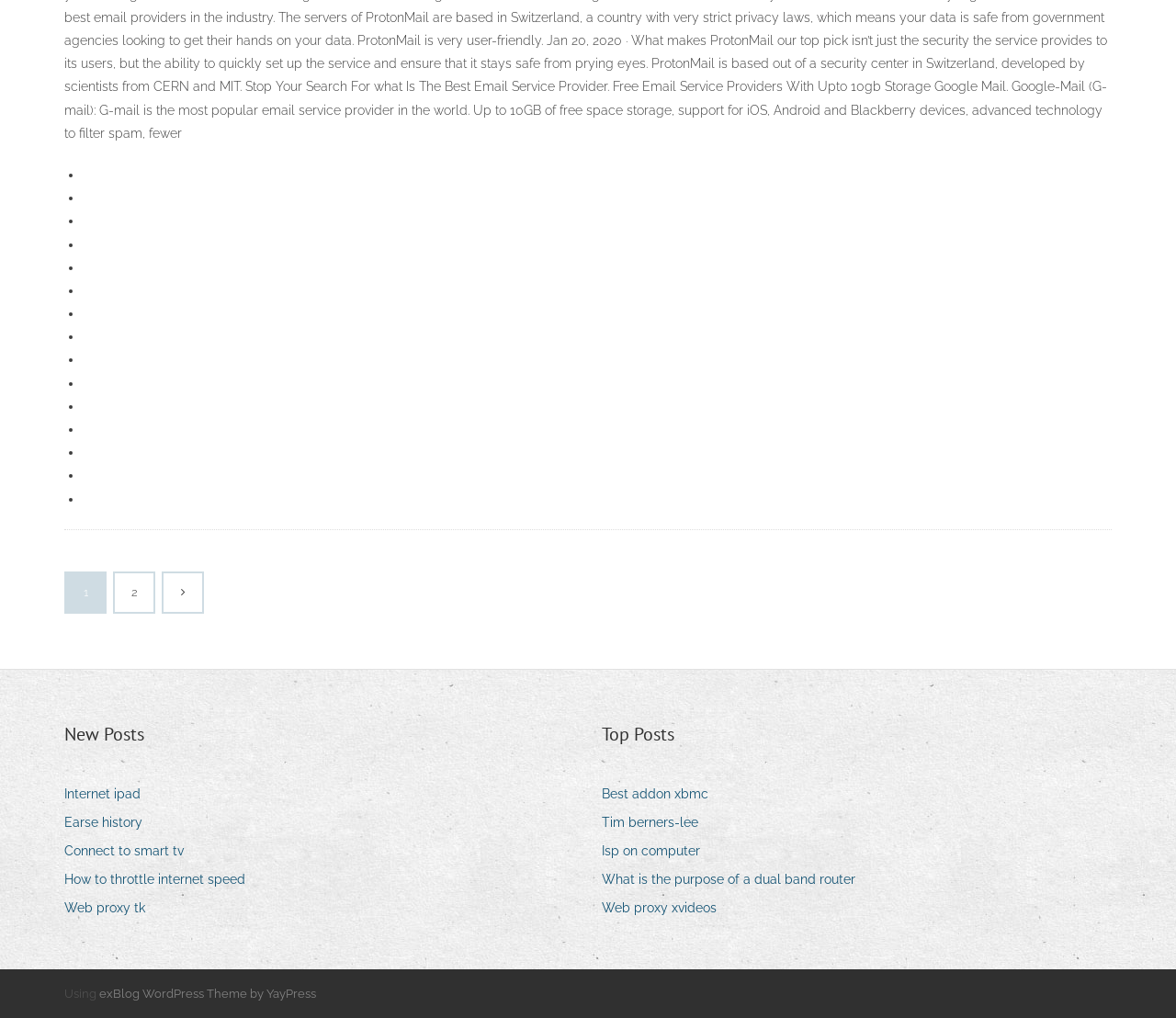Identify the bounding box of the HTML element described here: "Web proxy tk". Provide the coordinates as four float numbers between 0 and 1: [left, top, right, bottom].

[0.055, 0.88, 0.135, 0.905]